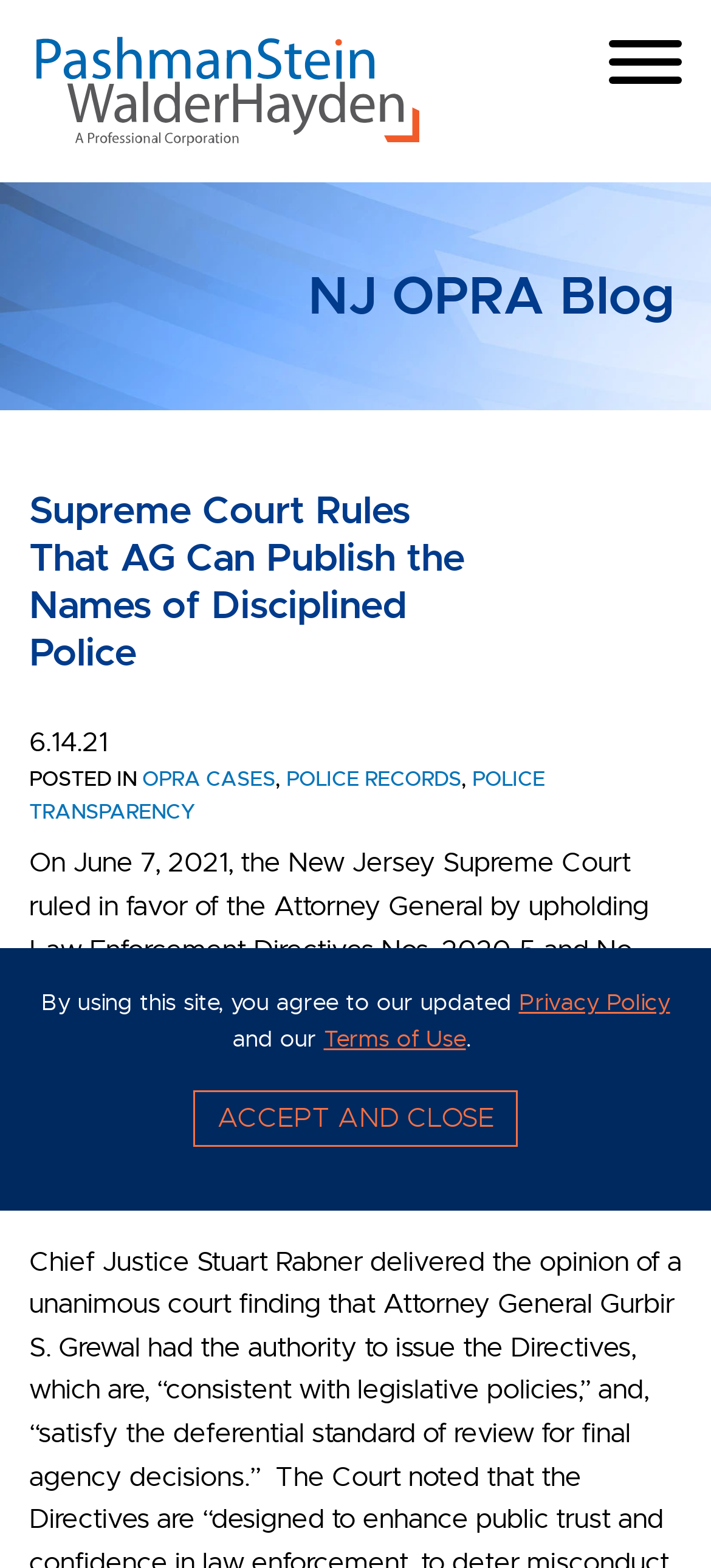What is the date of the blog post?
Refer to the image and give a detailed answer to the query.

The date of the blog post can be found below the main heading, where it is written in the format 'MM.DD.YY'.